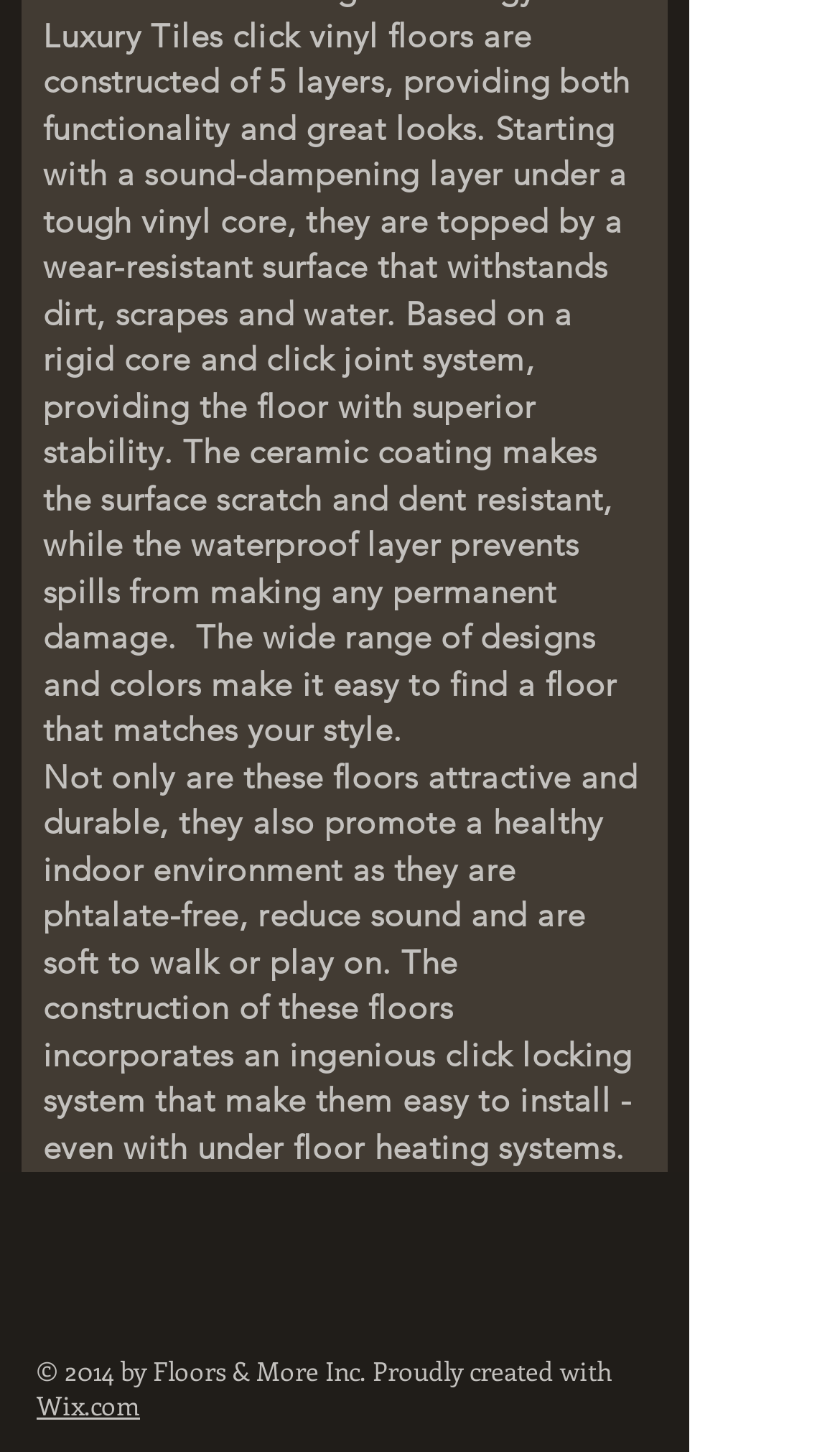Provide a single word or phrase answer to the question: 
How many social media links are there?

5